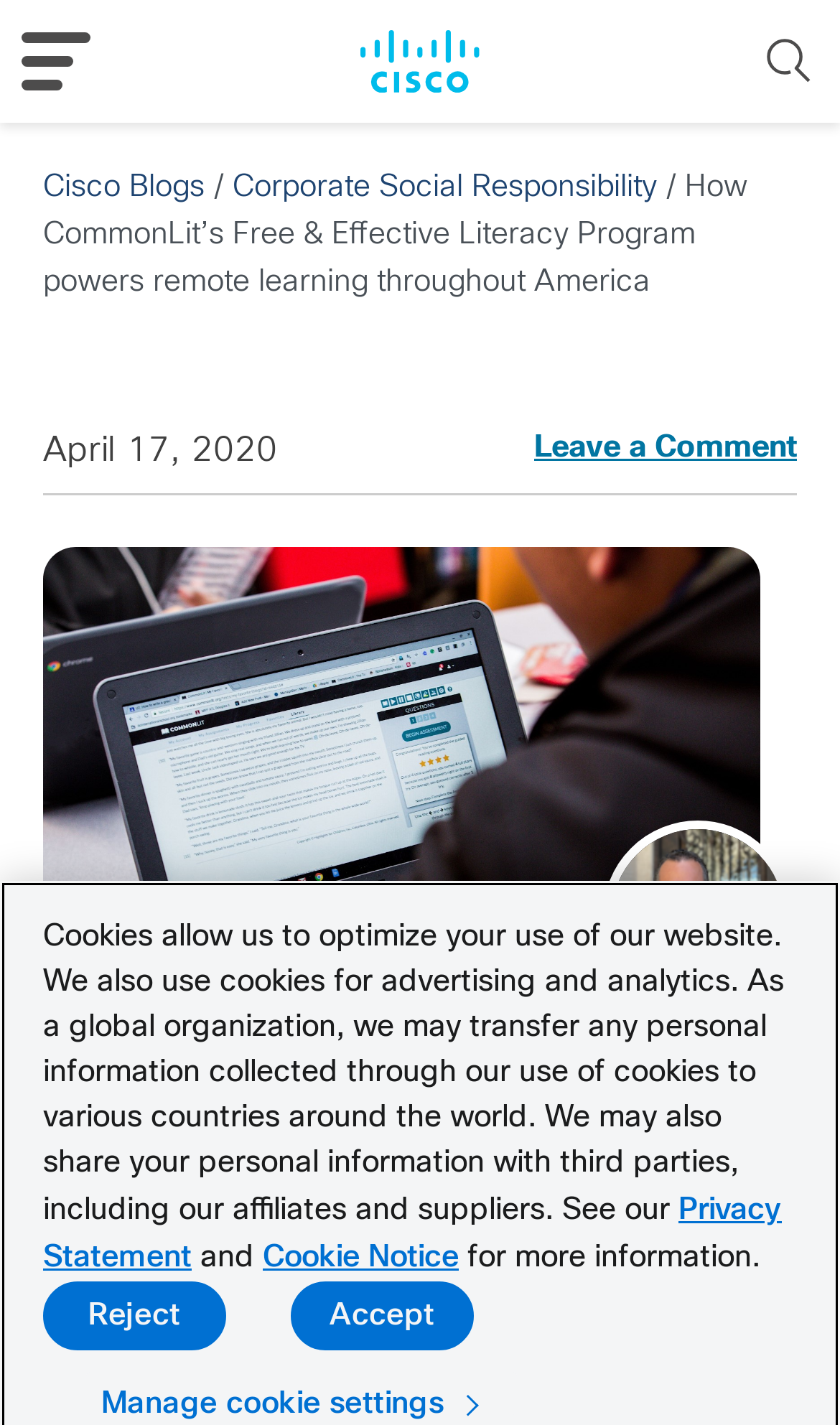Can you extract the primary headline text from the webpage?

How CommonLit’s Free & Effective Literacy Program powers remote learning throughout America